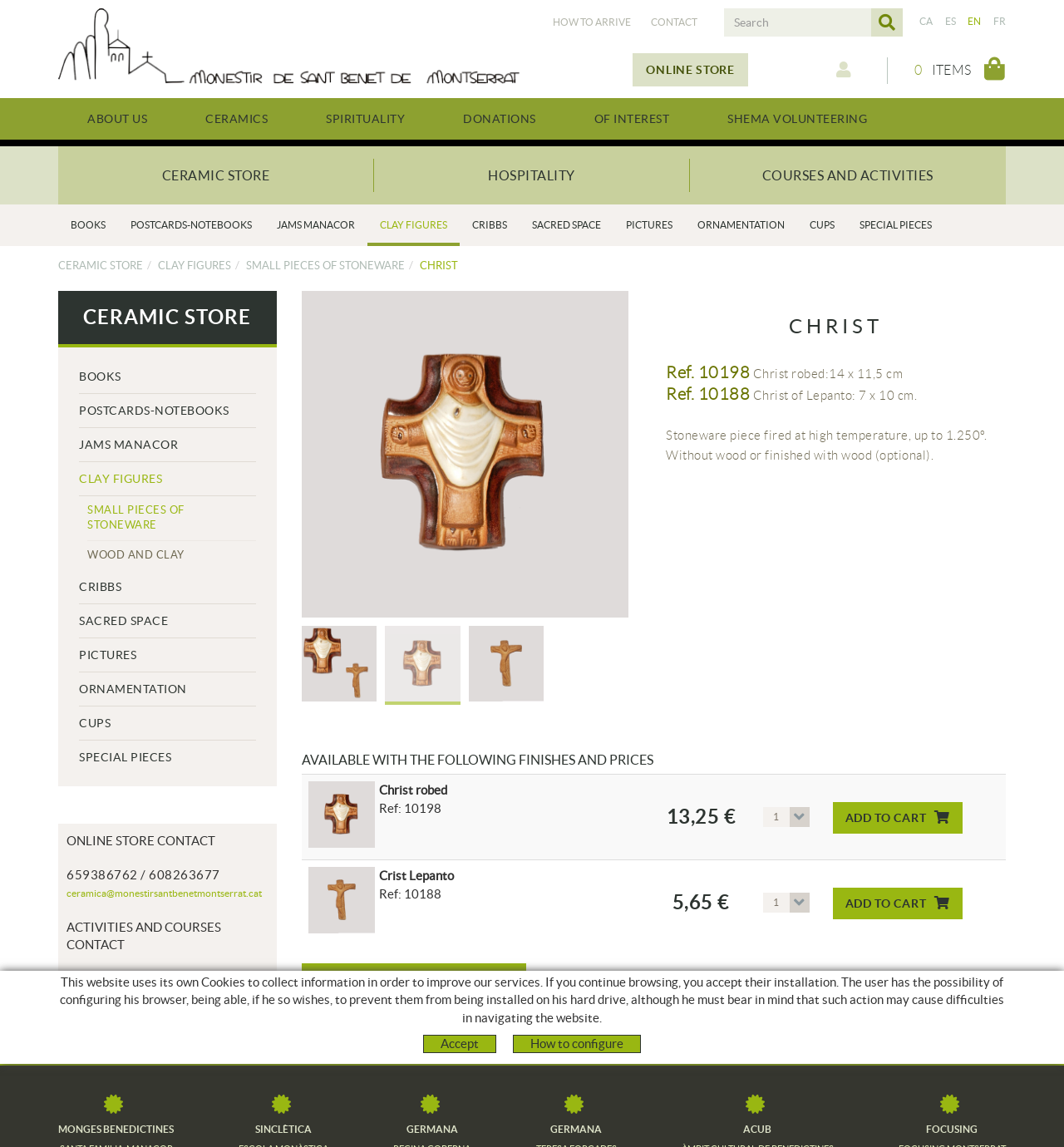Please identify the bounding box coordinates of the region to click in order to complete the given instruction: "go to online store". The coordinates should be four float numbers between 0 and 1, i.e., [left, top, right, bottom].

[0.595, 0.046, 0.703, 0.075]